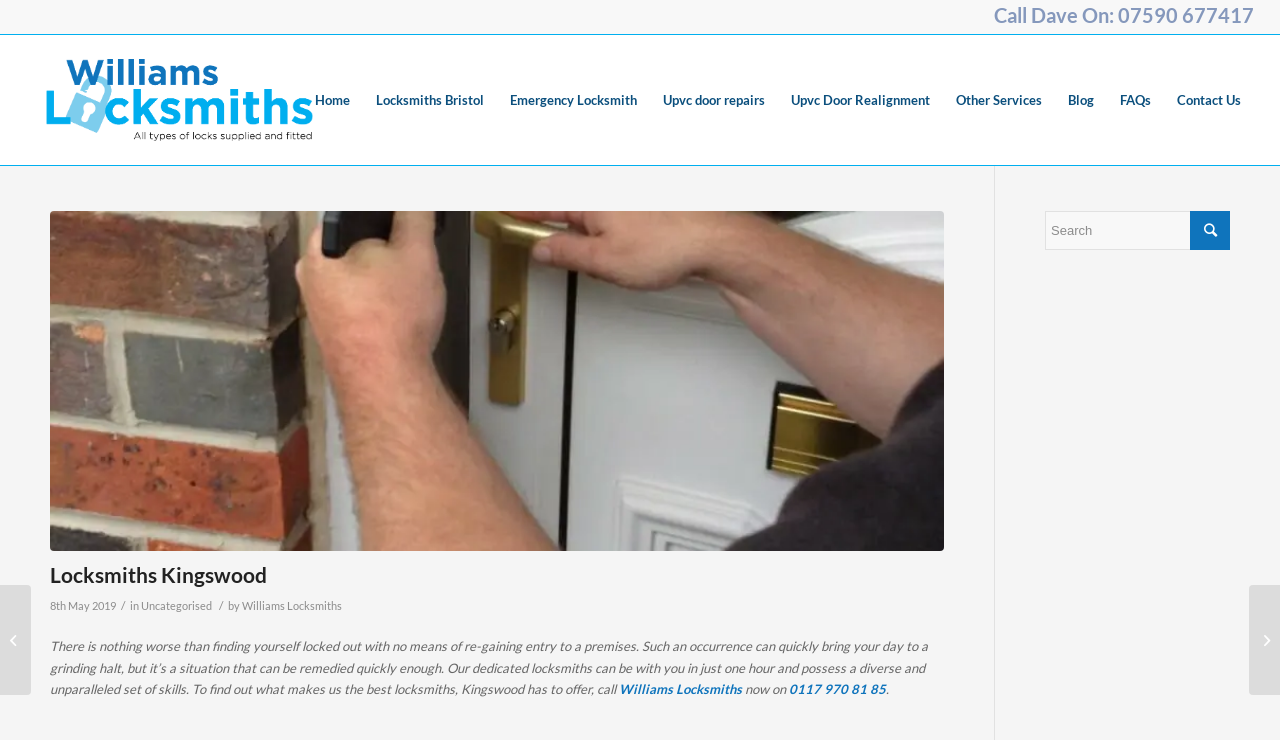Please identify the coordinates of the bounding box that should be clicked to fulfill this instruction: "Visit the home page".

[0.236, 0.047, 0.284, 0.223]